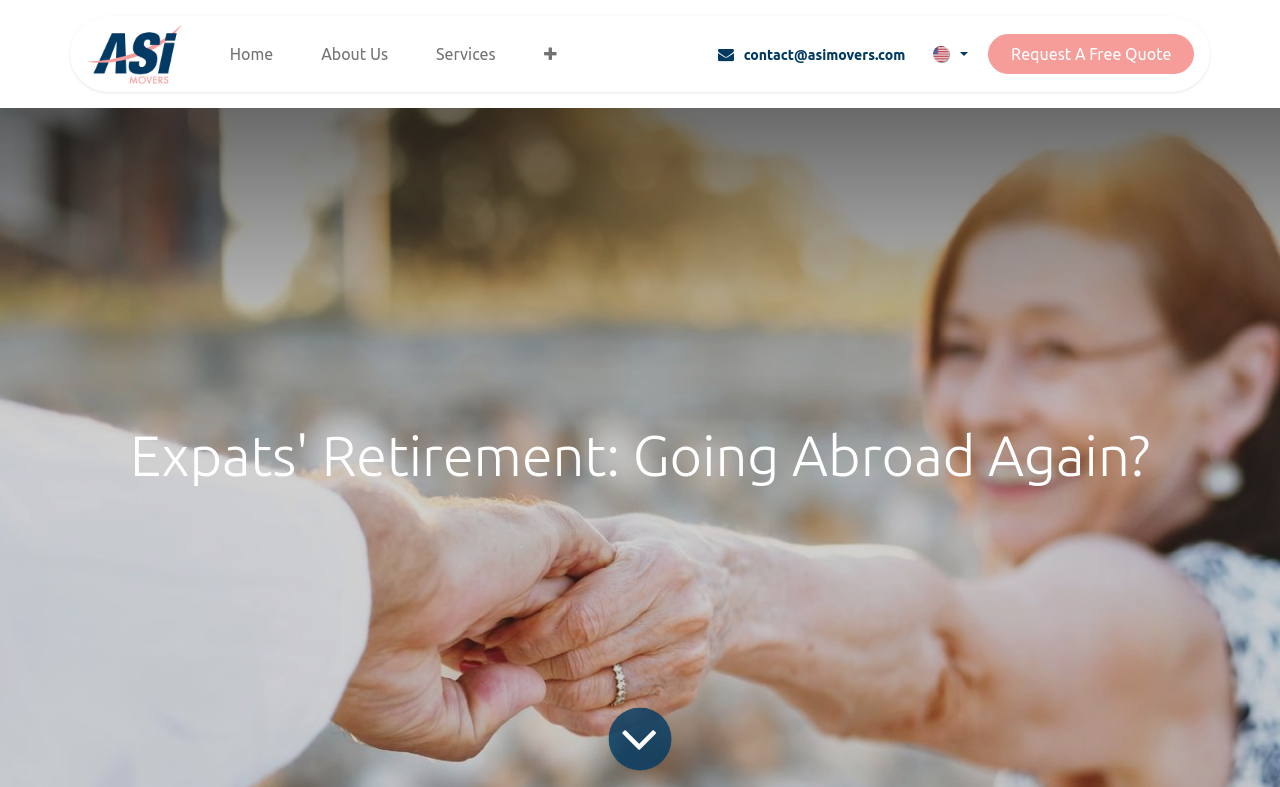Refer to the element description Home and identify the corresponding bounding box in the screenshot. Format the coordinates as (top-left x, top-left y, bottom-right x, bottom-right y) with values in the range of 0 to 1.

[0.161, 0.043, 0.232, 0.094]